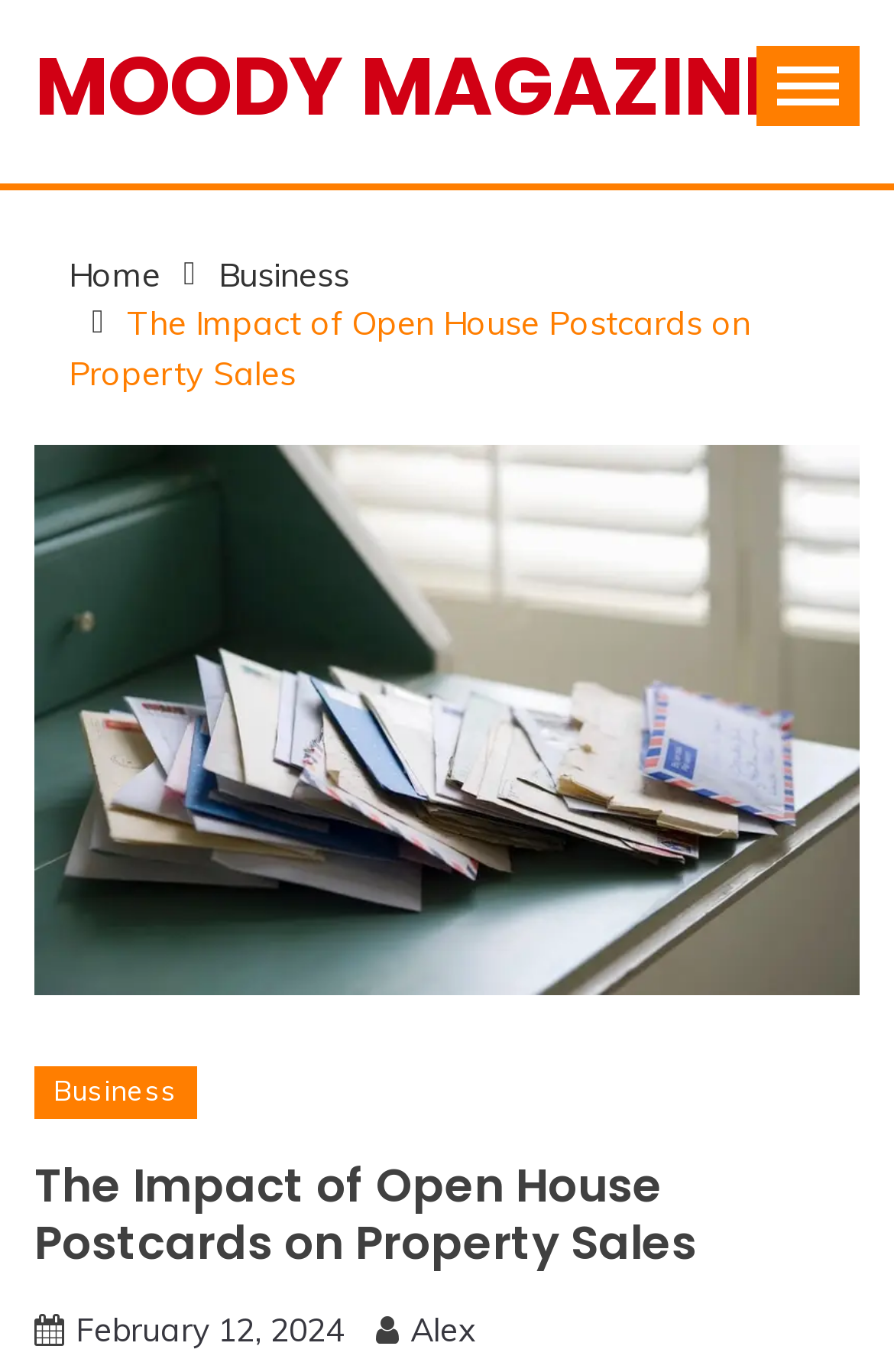Locate the bounding box coordinates of the element that should be clicked to fulfill the instruction: "visit the author's page".

[0.459, 0.955, 0.531, 0.985]